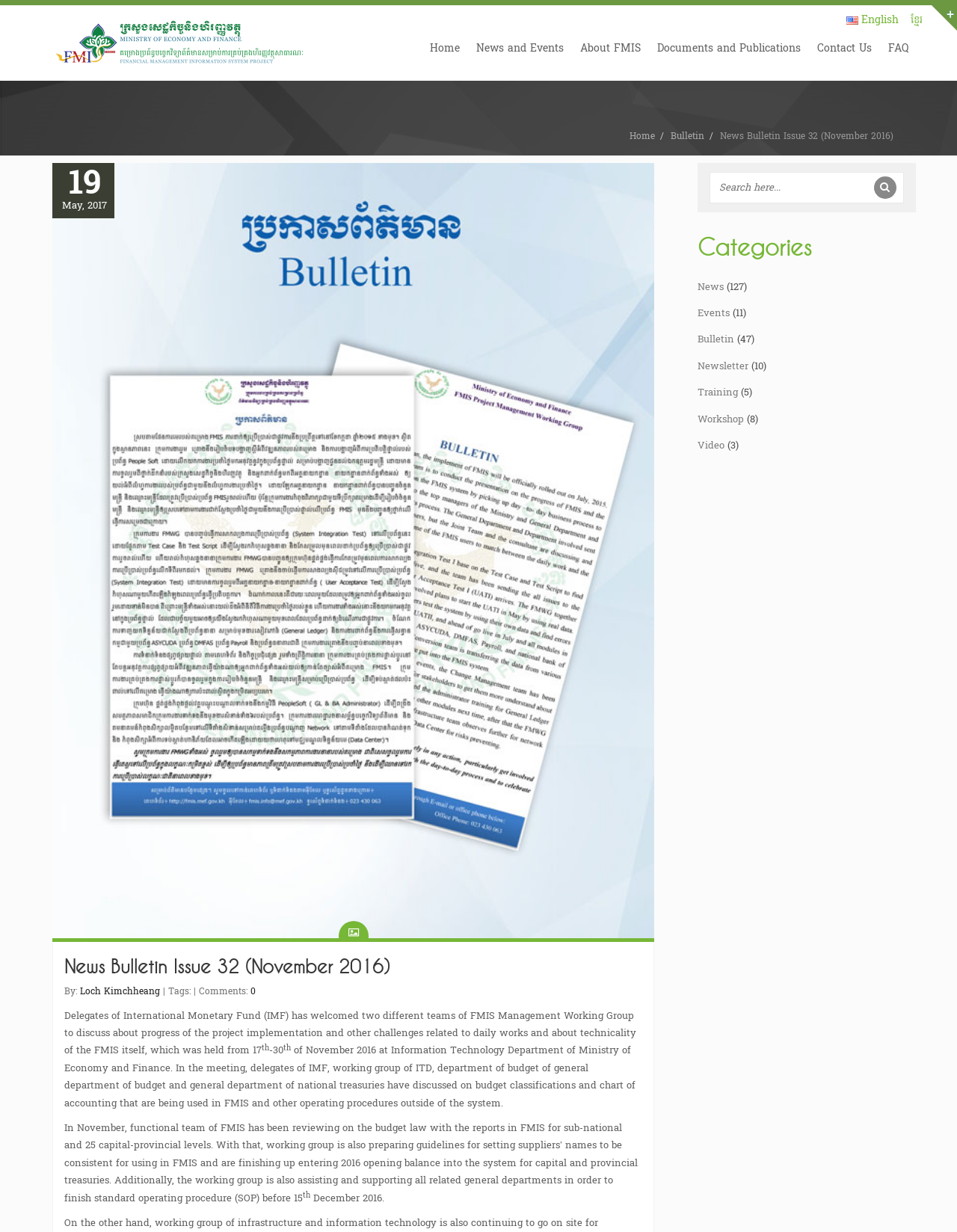Create a detailed summary of the webpage's content and design.

This webpage appears to be a news bulletin issue from November 2016, with a focus on the Financial Management Information System (FMIS) project implementation and related challenges. 

At the top of the page, there are language options, including Khmer and English, with a small English flag icon next to the English option. Below this, there is a logo image and a navigation menu with links to Home, News and Events, About FMIS, Documents and Publications, Contact Us, and FAQ.

On the left side of the page, there is a secondary navigation menu with links to Home, Bulletin, and other categories. Below this, there are links to various categories, including News, Events, Bulletin, Newsletter, Training, Workshop, and Video, each with a corresponding number of items in parentheses.

The main content of the page is a news article with a heading "News Bulletin Issue 32 (November 2016)" and a date "19 May, 2017". The article discusses a meeting between delegates of the International Monetary Fund (IMF) and the FMIS Management Working Group, where they discussed the progress of the project implementation and other challenges related to daily work and technicality of the FMIS. The article also mentions that the functional team of FMIS has been reviewing the budget law with reports in FMIS for sub-national and 25 capital-provincial levels.

On the right side of the page, there is a search box with a magnifying glass icon and a button. Above this, there is an image that spans the width of the page.

Overall, the webpage has a simple and organized layout, with a focus on providing information about the FMIS project and related news and events.